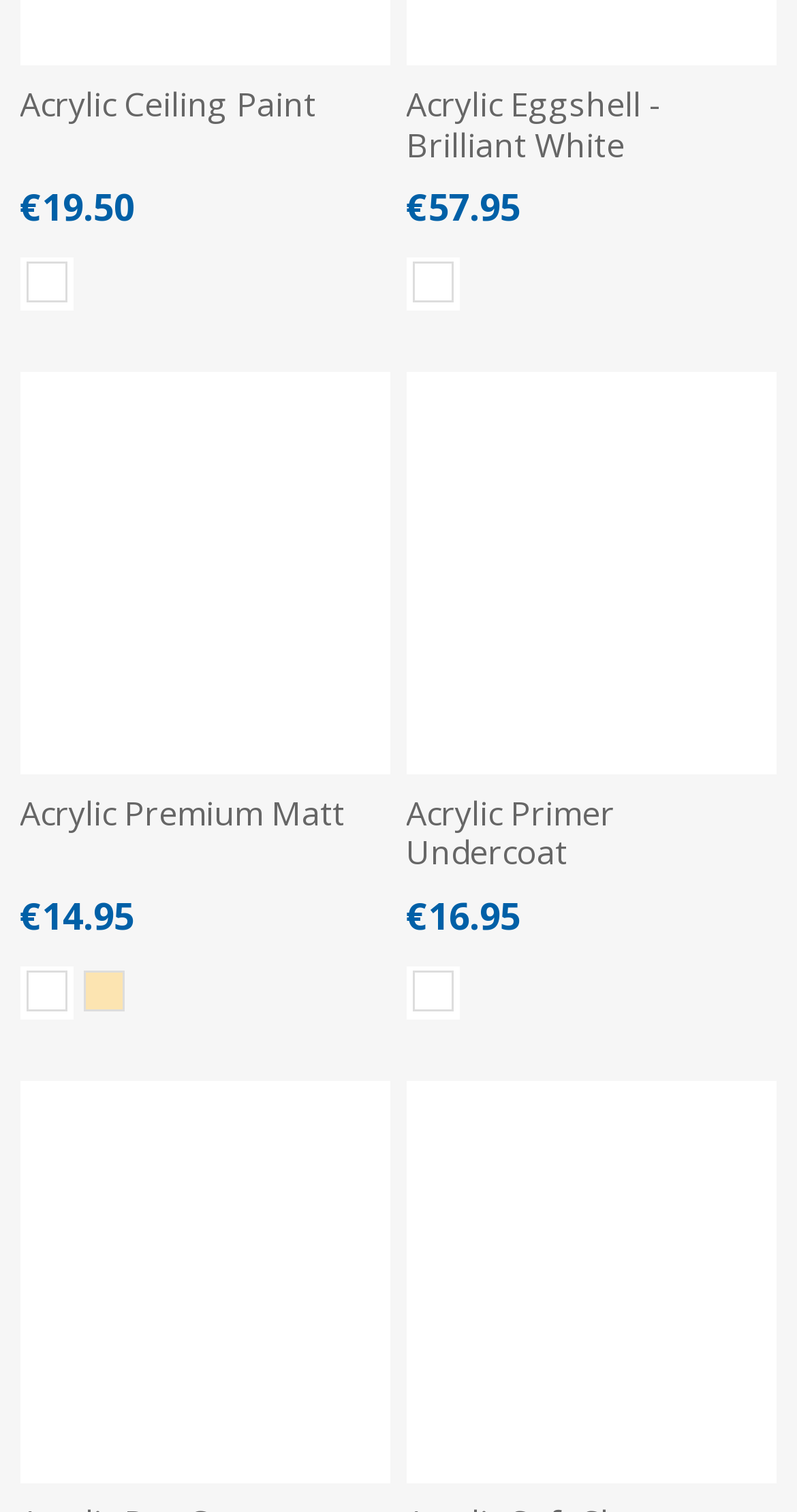Identify the bounding box for the UI element described as: "kqrdlaj". Ensure the coordinates are four float numbers between 0 and 1, formatted as [left, top, right, bottom].

None